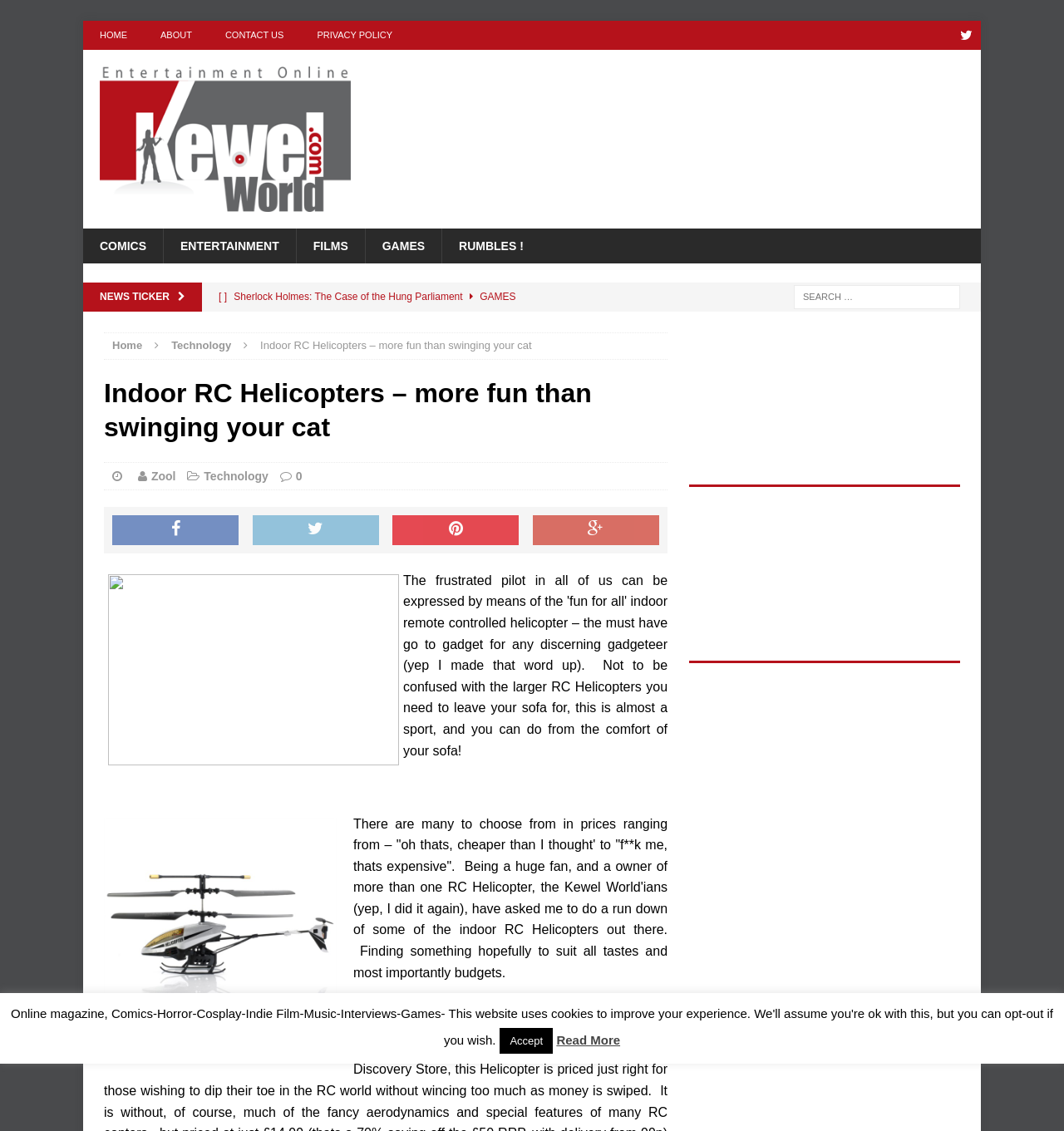How many social media icons are there at the top right corner?
Using the information from the image, answer the question thoroughly.

The top right corner of the webpage has four social media icons, including Twitter, Facebook, and two others, which can be identified by their respective logos.